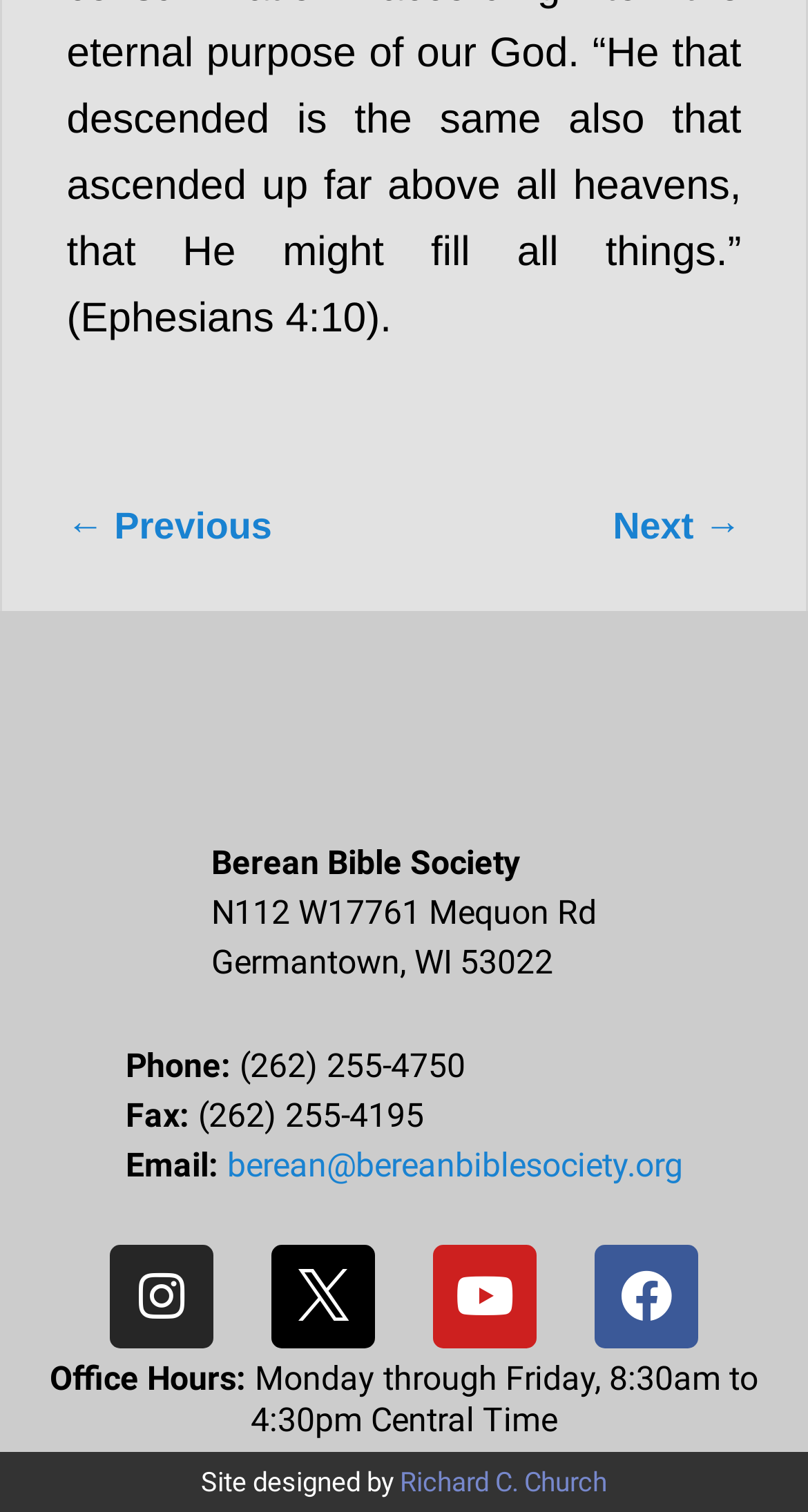Please identify the bounding box coordinates of the area that needs to be clicked to fulfill the following instruction: "Visit the 'Next →' page."

[0.758, 0.334, 0.917, 0.362]